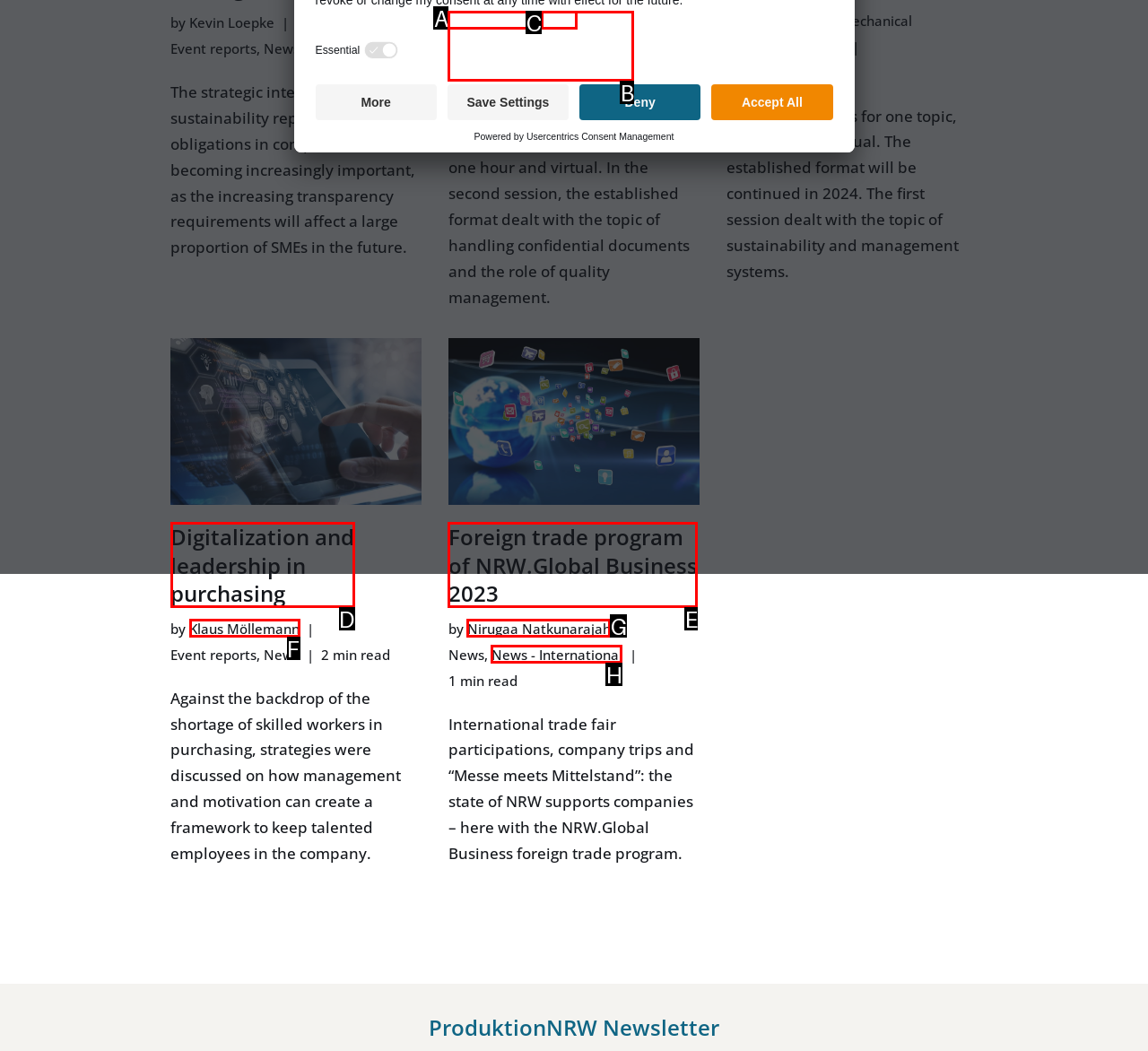Choose the option that aligns with the description: News - International
Respond with the letter of the chosen option directly.

H